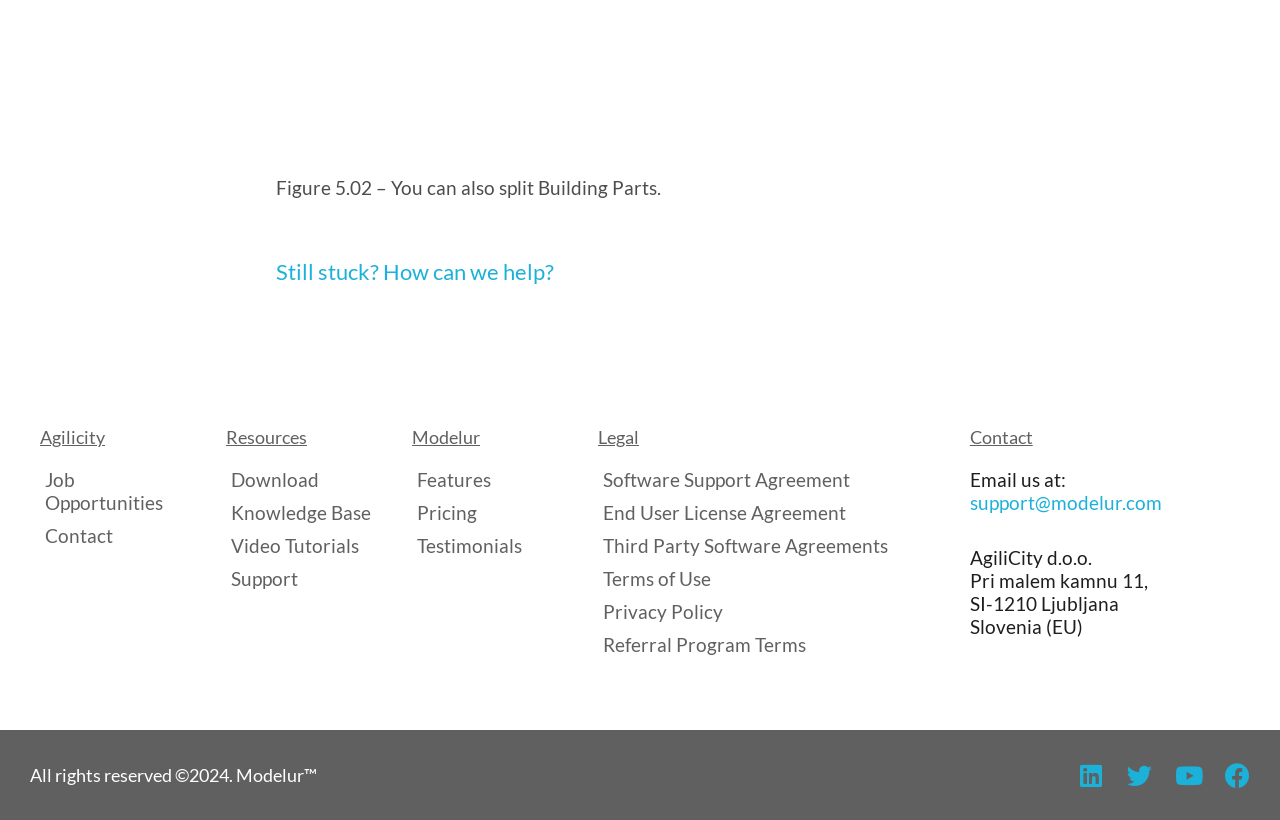How many social media links are there?
Please give a detailed and thorough answer to the question, covering all relevant points.

There are four social media links at the bottom of the webpage, which are Linkedin, Twitter, Youtube, and Facebook.